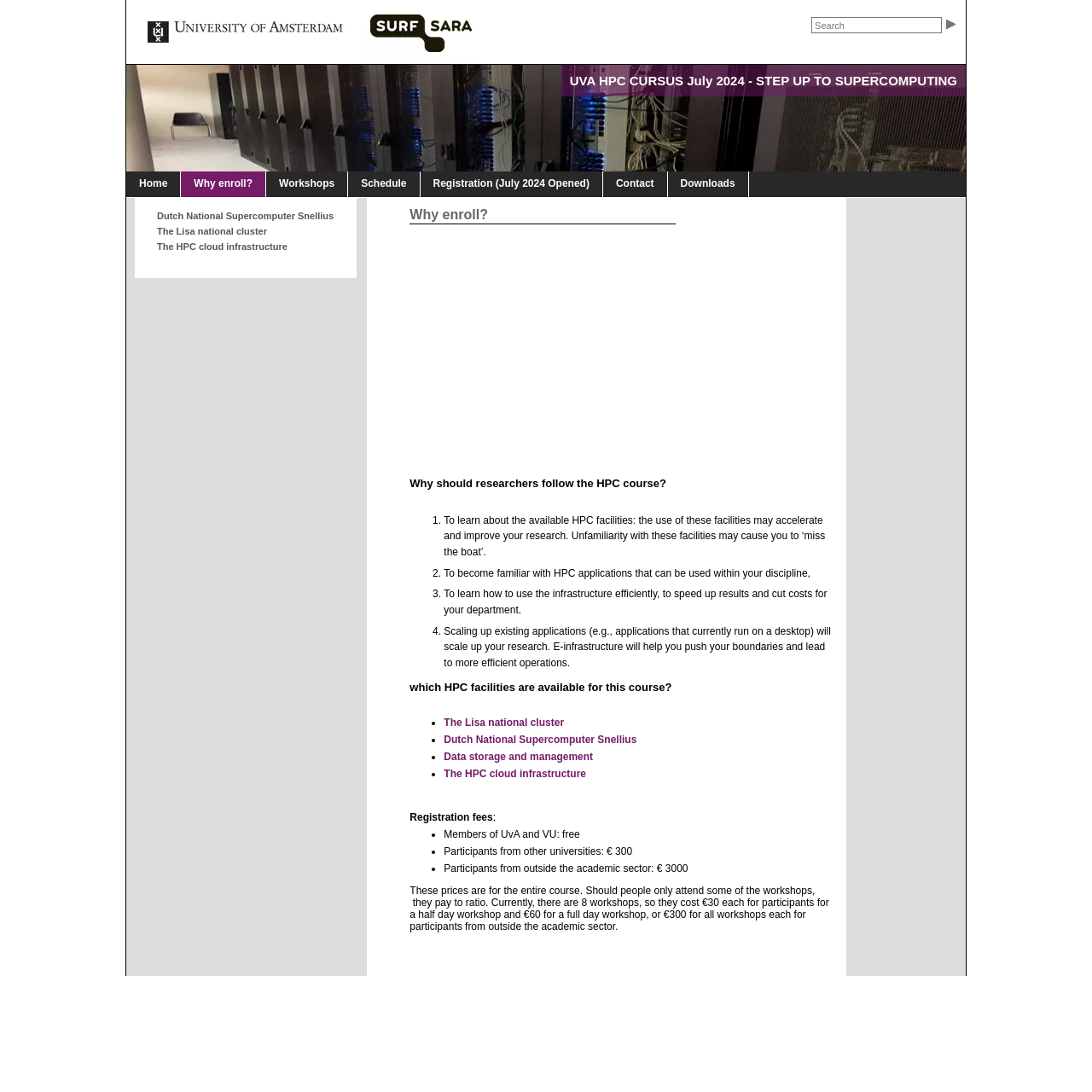Please identify the bounding box coordinates of the area that needs to be clicked to follow this instruction: "Read about 125th anniversary of FORVIA HELLA".

None